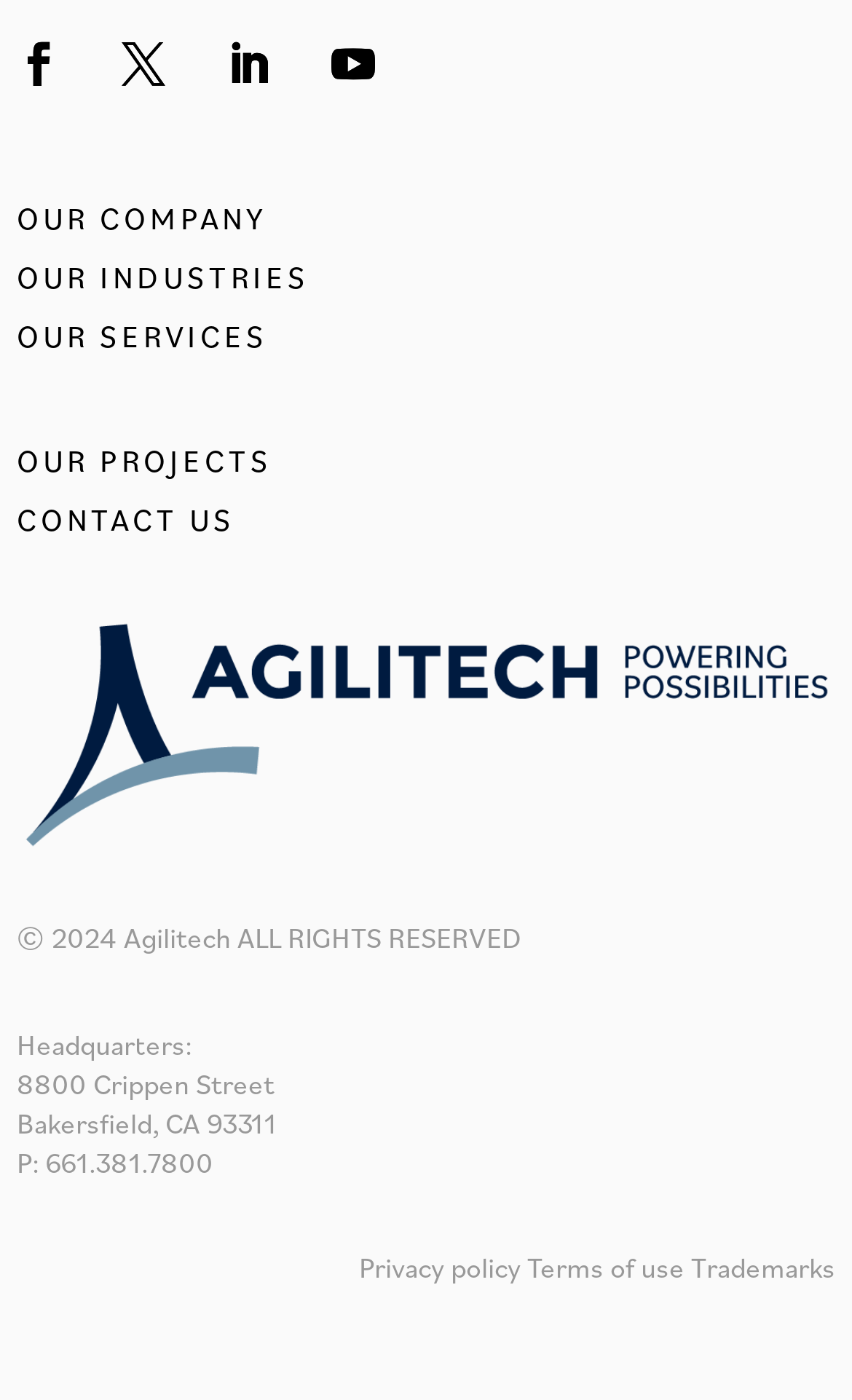Please specify the bounding box coordinates of the region to click in order to perform the following instruction: "View OUR PROJECTS".

[0.02, 0.314, 0.32, 0.343]